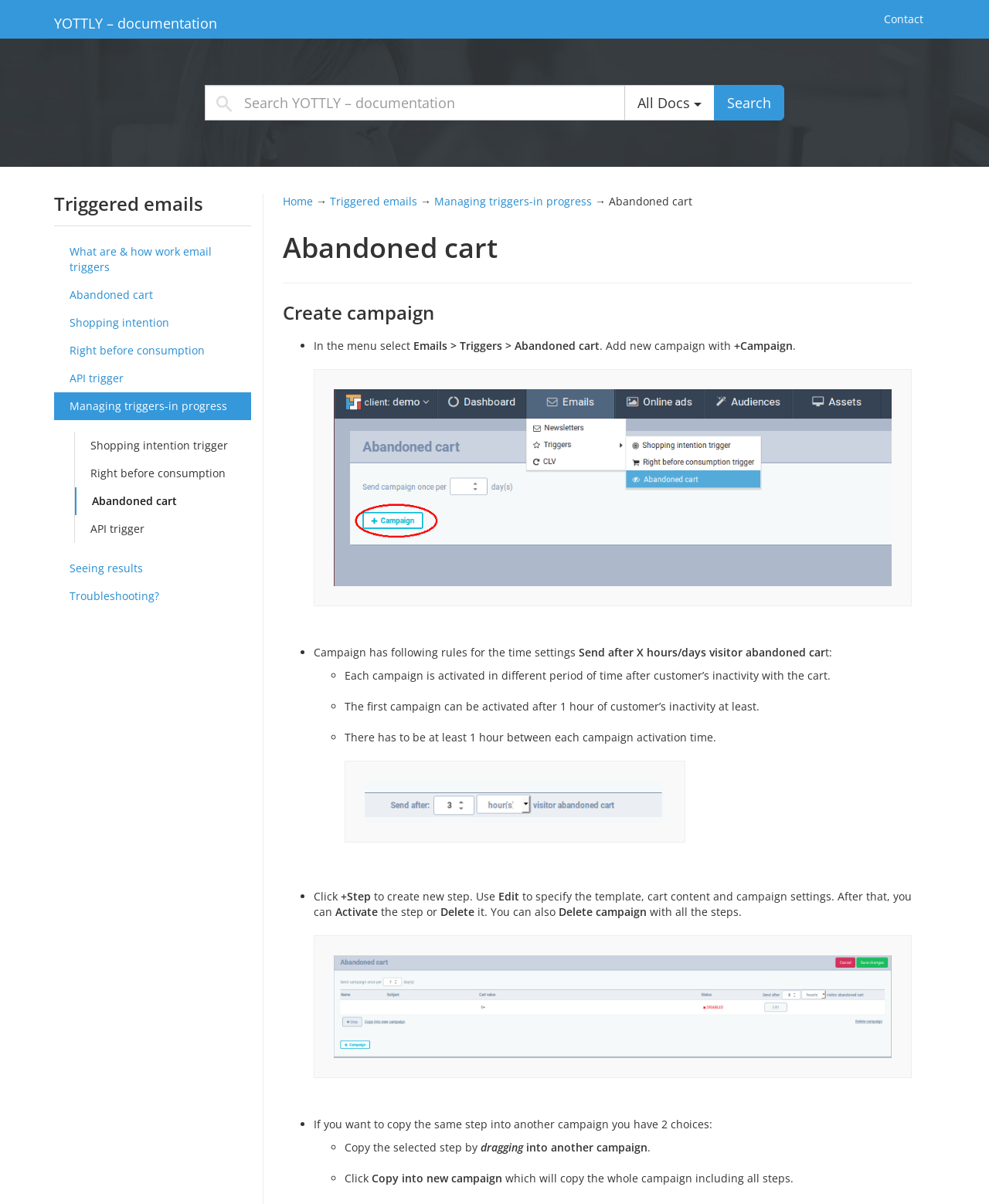Identify the bounding box coordinates for the region of the element that should be clicked to carry out the instruction: "Click on 'Add new campaign'". The bounding box coordinates should be four float numbers between 0 and 1, i.e., [left, top, right, bottom].

[0.742, 0.281, 0.802, 0.293]